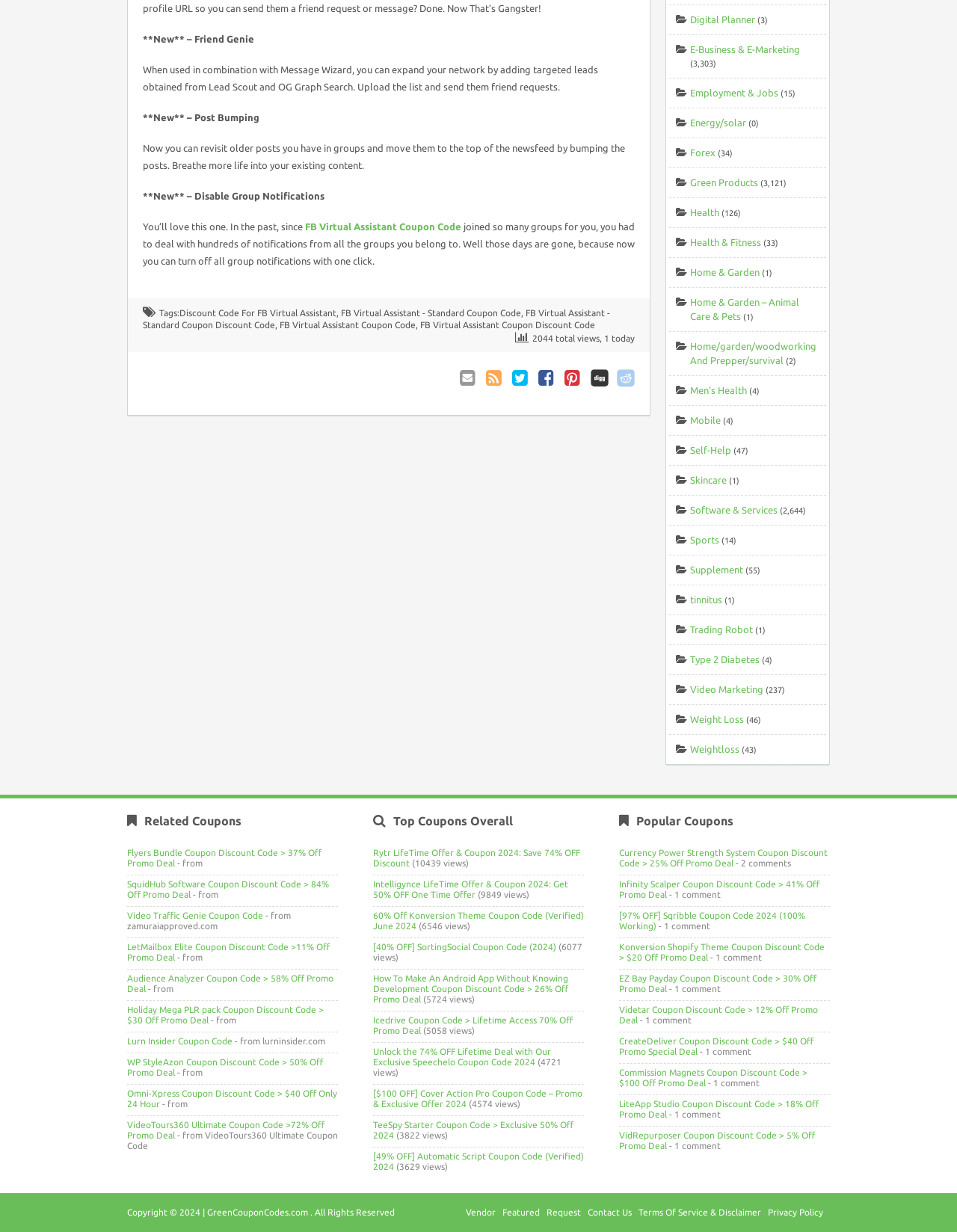Can you find the bounding box coordinates of the area I should click to execute the following instruction: "Click on 'FB Virtual Assistant Coupon Code'"?

[0.319, 0.18, 0.482, 0.188]